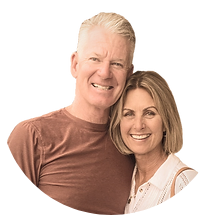Give a thorough and detailed caption for the image.

This image features a warm and inviting portrait of Tim and Christie Cowan, who are likely associated with the "Out of the Mire Ministries." The couple is depicted smiling closely together, exuding a sense of joy and connection, set against a soft, light background. Tim is wearing a brown shirt, while Christie is dressed in a white blouse, adding to the friendly and approachable vibe of the image. Accompanying their likeness in the context of the ministry highlights their role in fostering community and support. This image effectively communicates their commitment and passion for their work, making it a heartwarming representation of their ministry's mission.